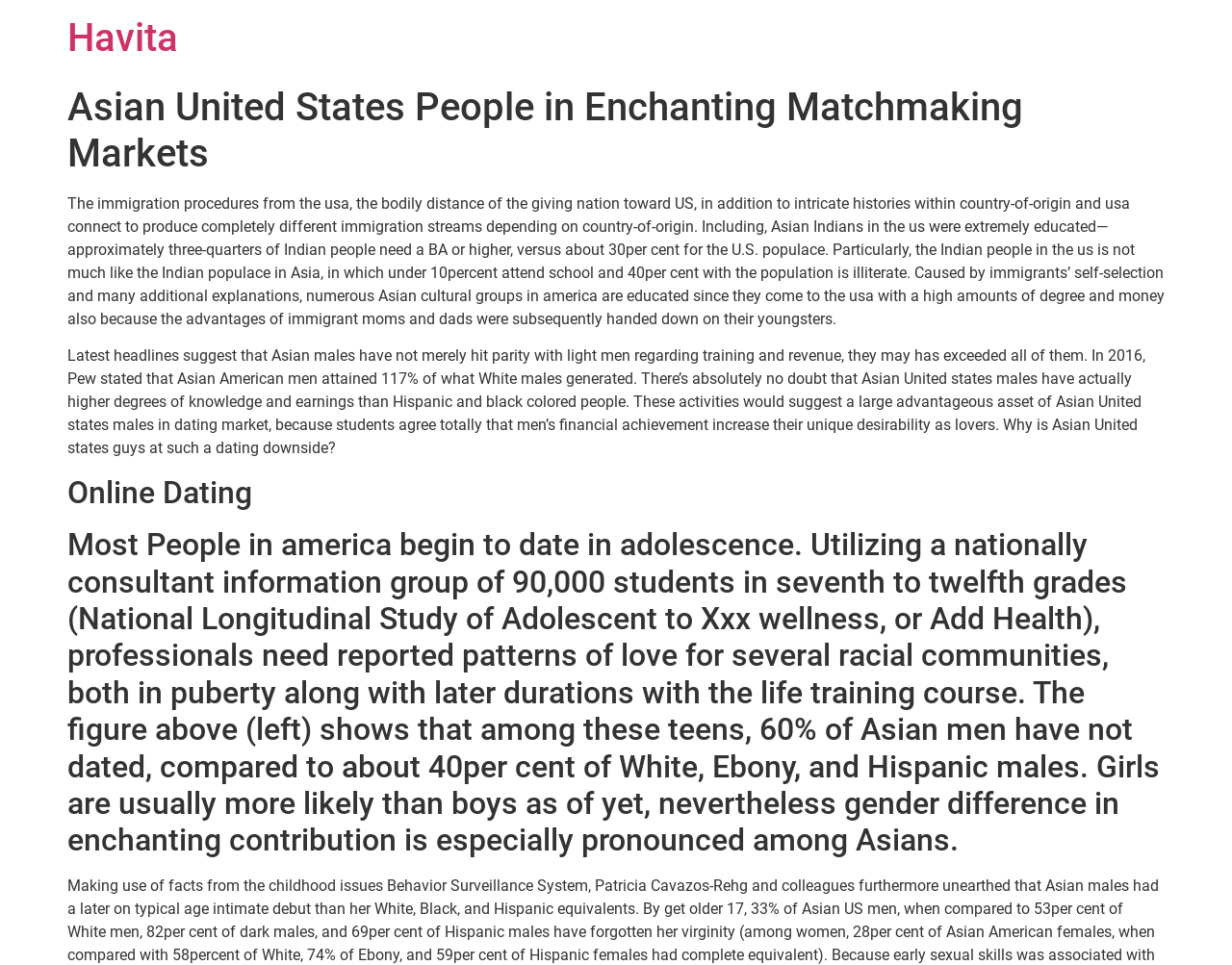Determine the bounding box coordinates (top-left x, top-left y, bottom-right x, bottom-right y) of the UI element described in the following text: Havita

[0.055, 0.016, 0.145, 0.063]